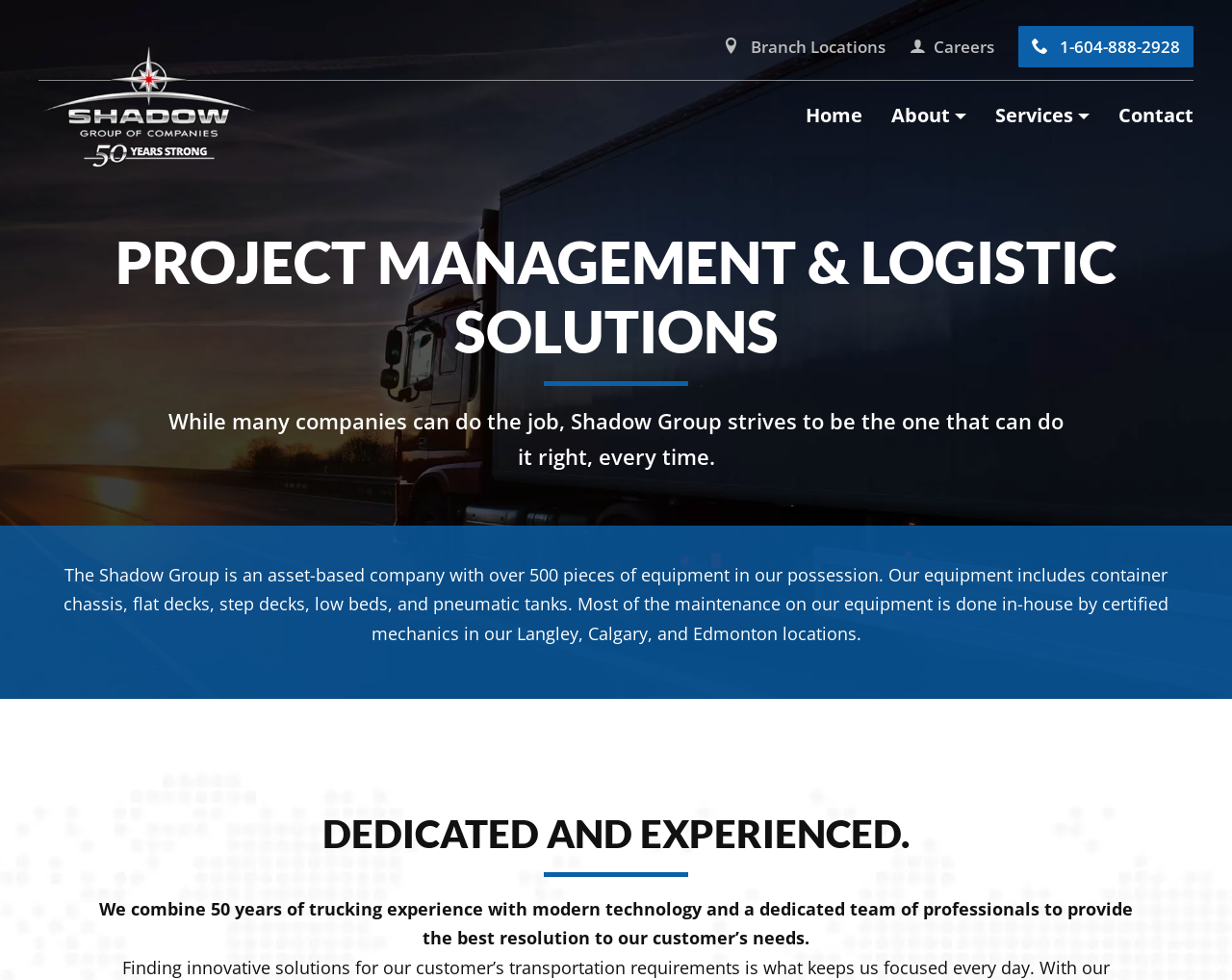Please provide a detailed answer to the question below based on the screenshot: 
Where are the company's maintenance locations?

The company's maintenance locations are mentioned in the text, stating that most of the maintenance on their equipment is done in-house by certified mechanics in their Langley, Calgary, and Edmonton locations.